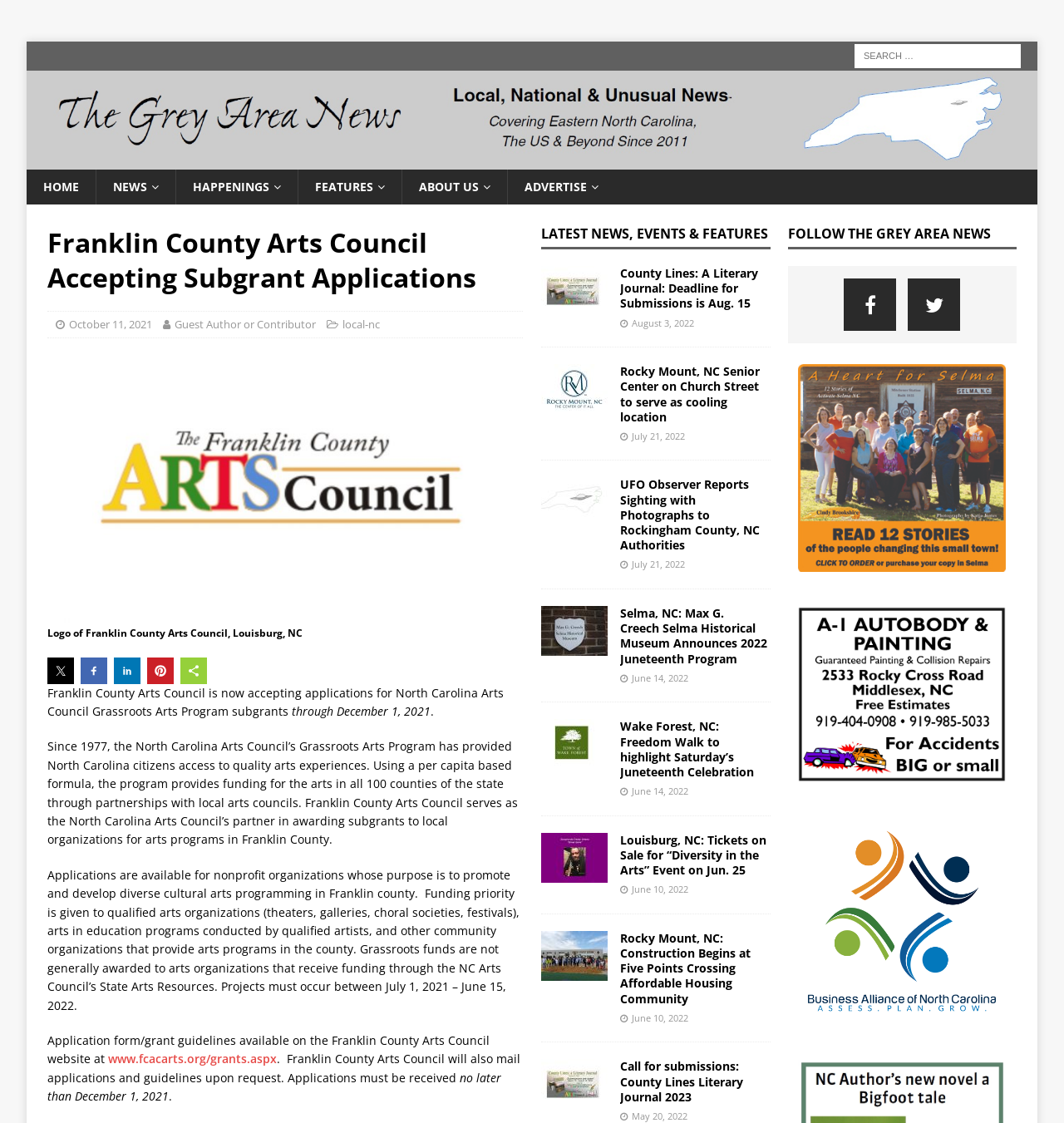Identify the bounding box coordinates of the section to be clicked to complete the task described by the following instruction: "Search for something". The coordinates should be four float numbers between 0 and 1, formatted as [left, top, right, bottom].

[0.803, 0.039, 0.959, 0.061]